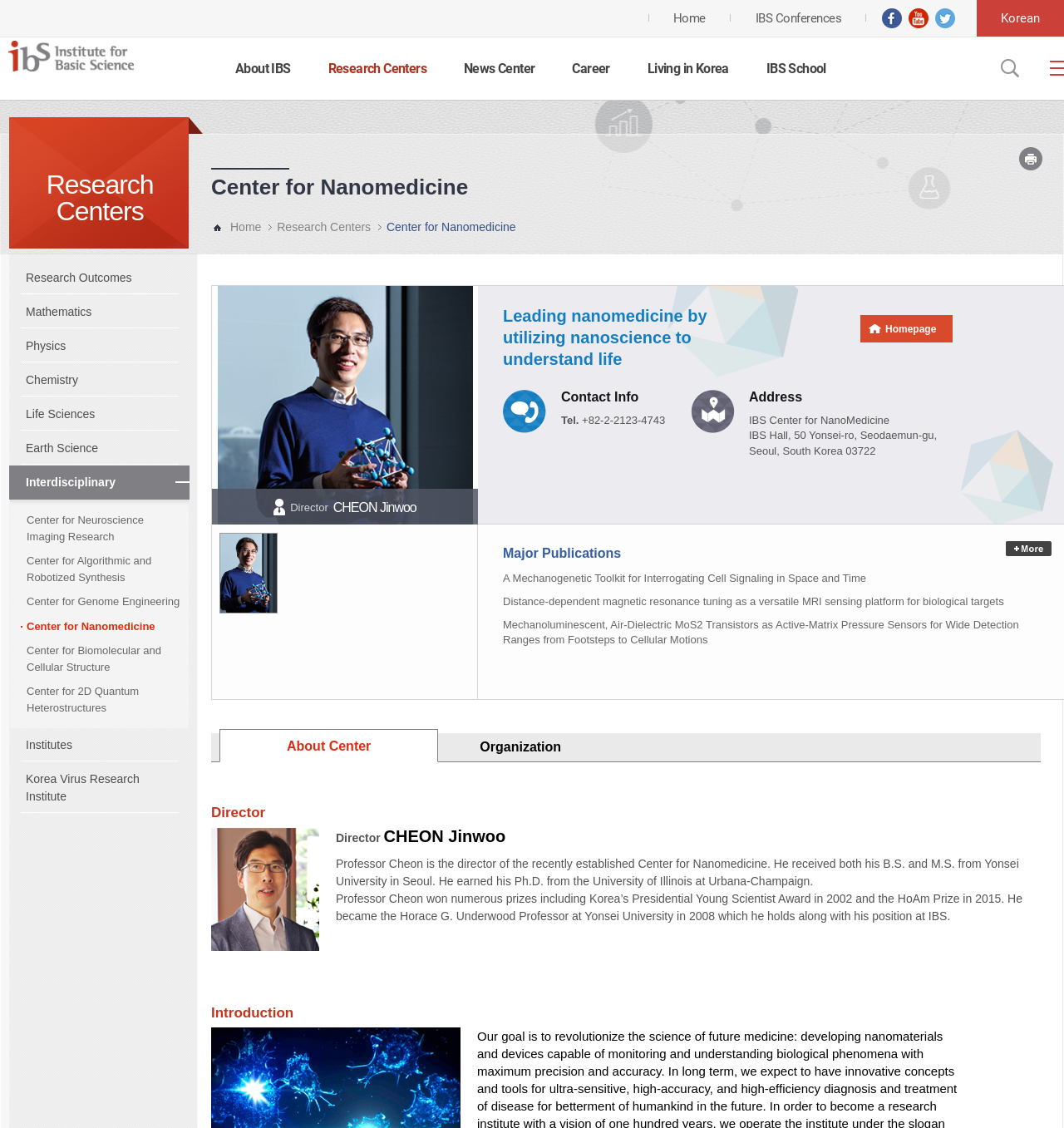Please determine the bounding box coordinates of the element to click in order to execute the following instruction: "Click the 'Home' link". The coordinates should be four float numbers between 0 and 1, specified as [left, top, right, bottom].

[0.632, 0.011, 0.663, 0.022]